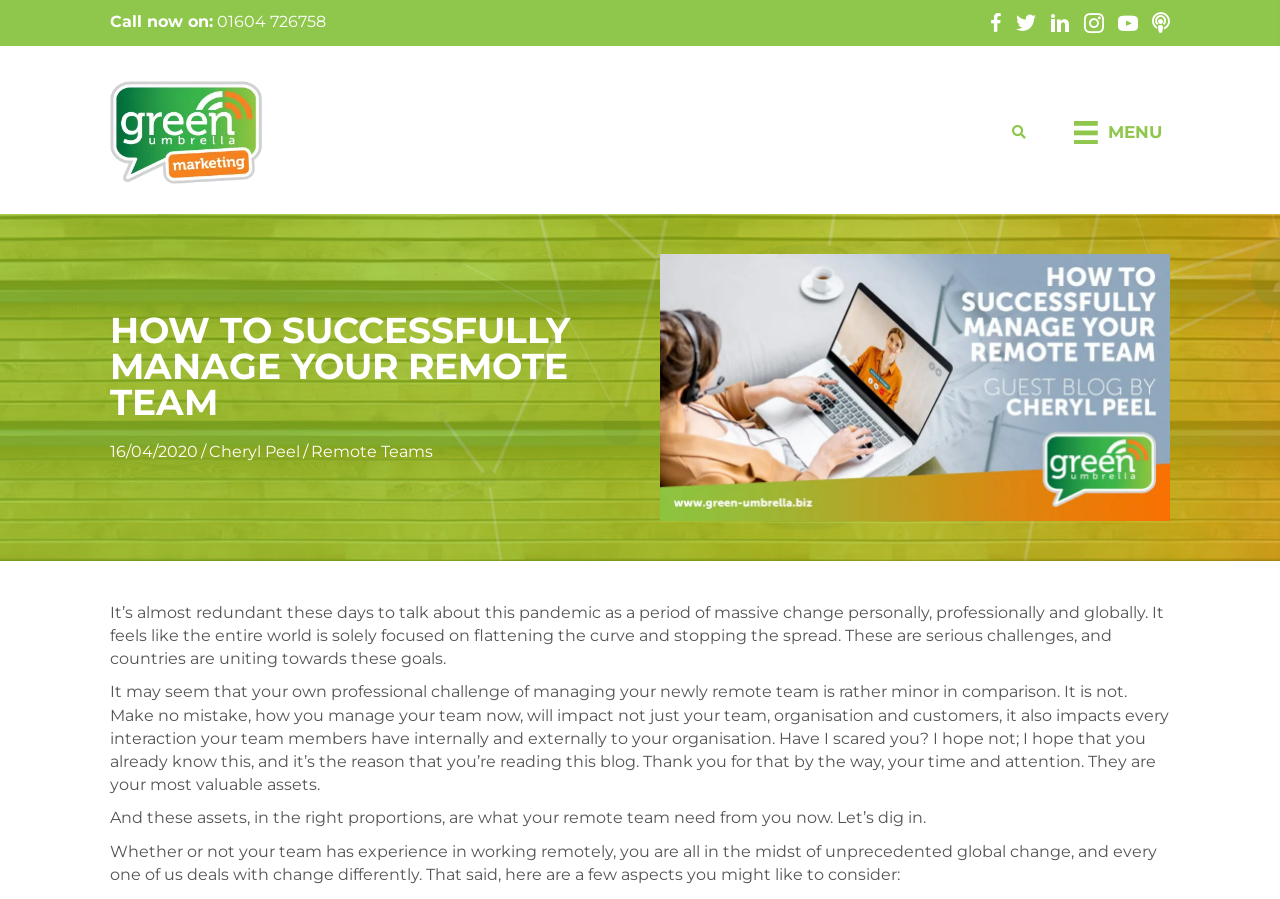Who is the author of the blog post? Look at the image and give a one-word or short phrase answer.

Cheryl Peel